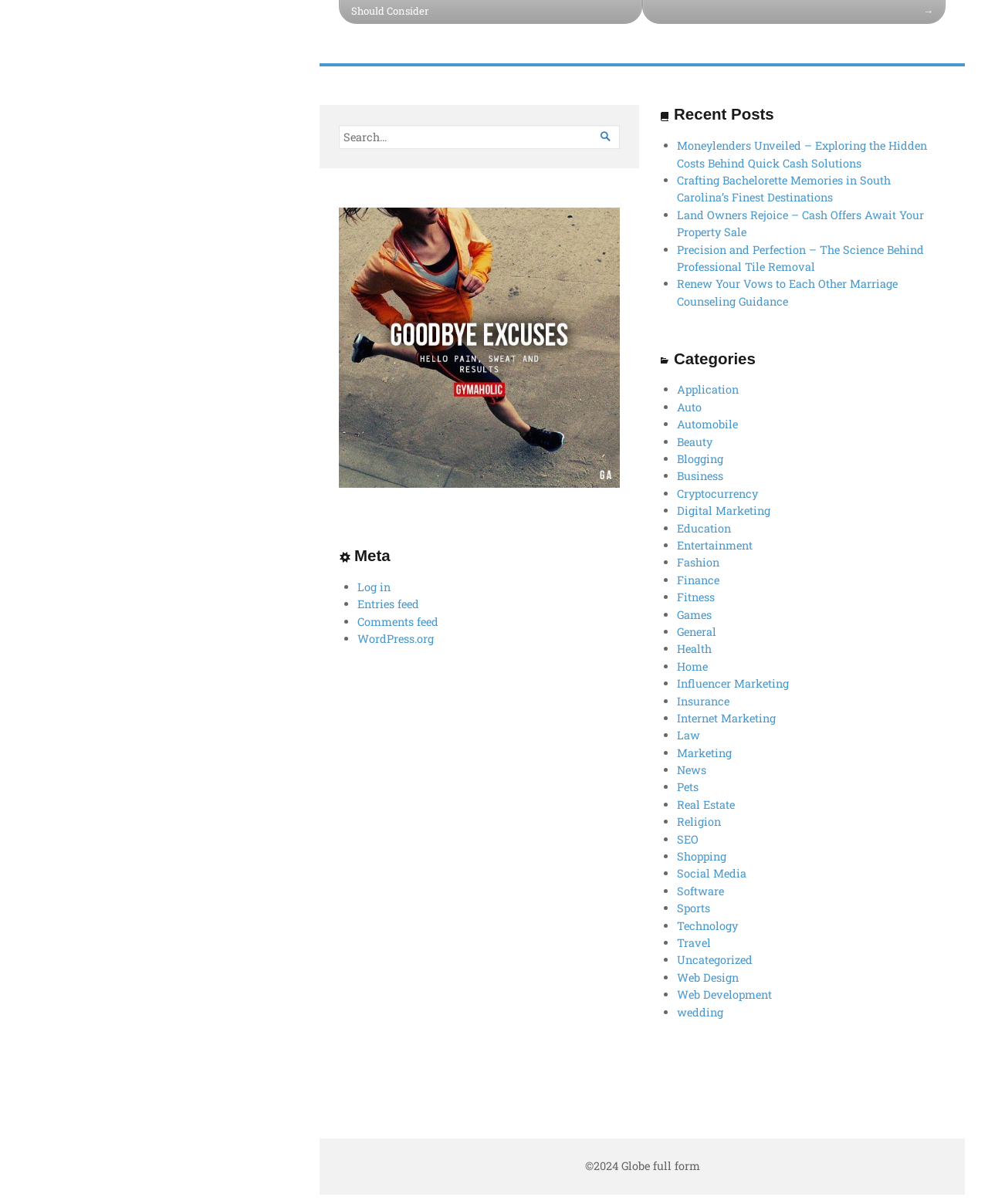Determine the bounding box coordinates of the UI element that matches the following description: "parent_node:  name="s" placeholder="Search..."". The coordinates should be four float numbers between 0 and 1 in the format [left, top, right, bottom].

[0.343, 0.104, 0.627, 0.124]